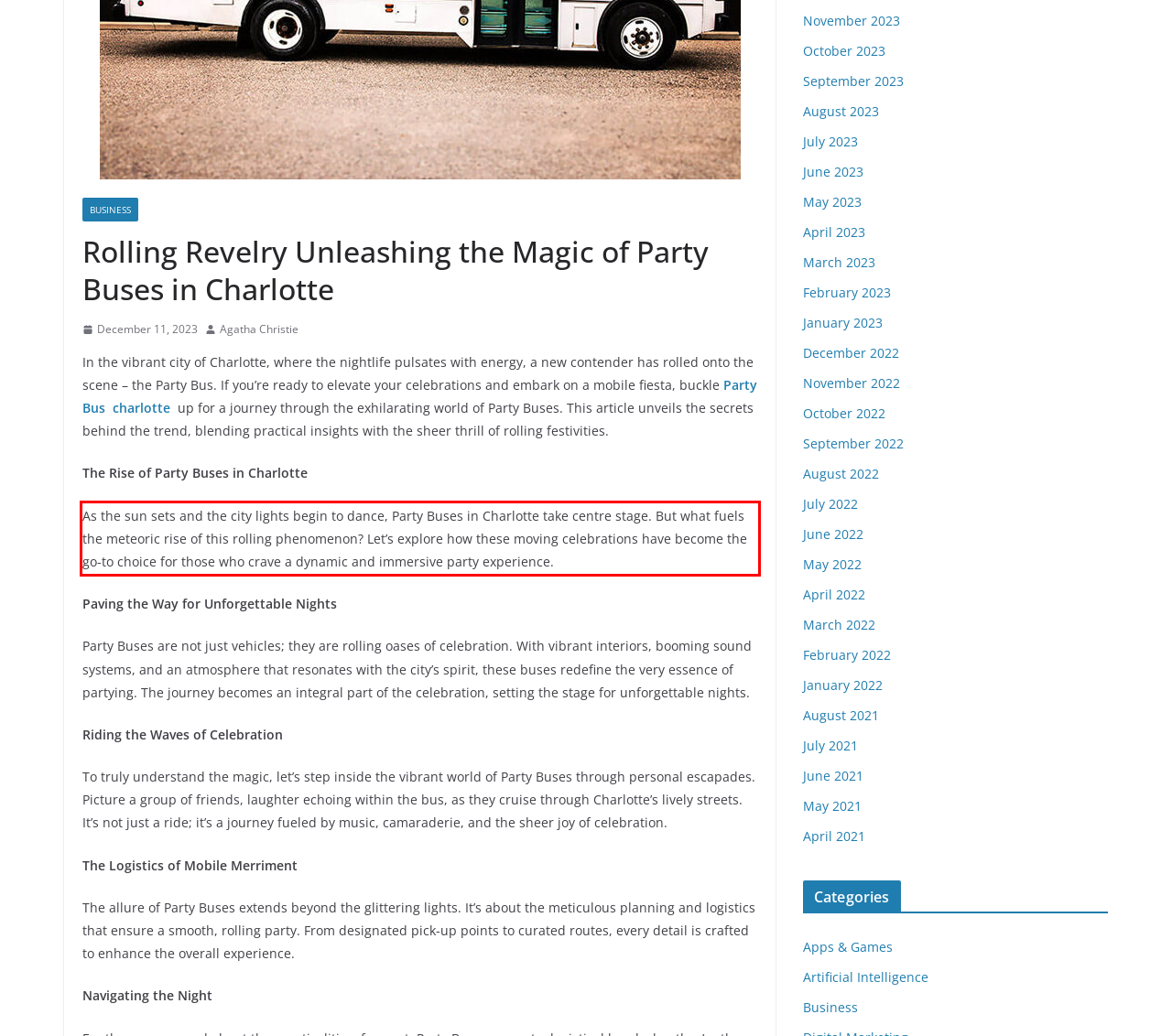Within the provided webpage screenshot, find the red rectangle bounding box and perform OCR to obtain the text content.

As the sun sets and the city lights begin to dance, Party Buses in Charlotte take centre stage. But what fuels the meteoric rise of this rolling phenomenon? Let’s explore how these moving celebrations have become the go-to choice for those who crave a dynamic and immersive party experience.